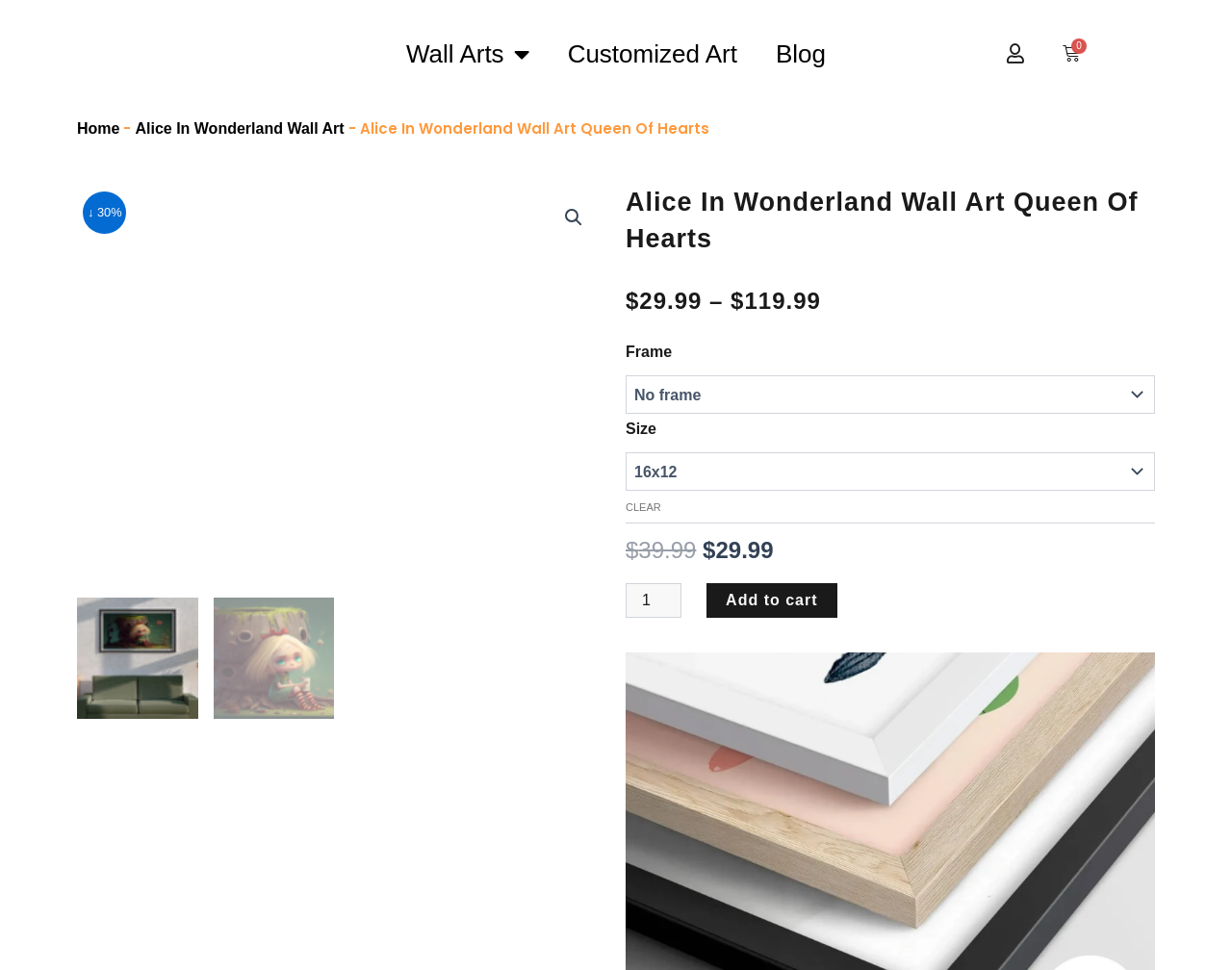How many images of the product are displayed on the page?
Based on the image, provide your answer in one word or phrase.

3